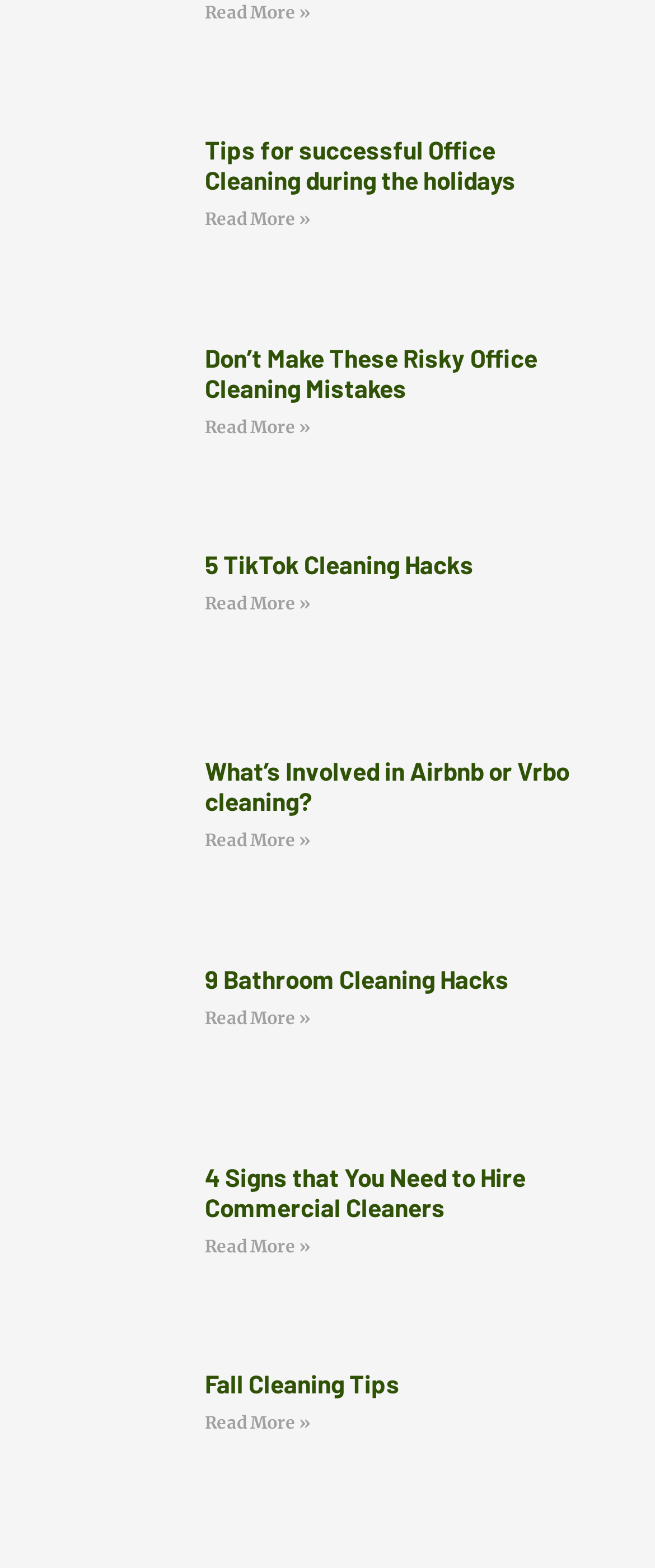Determine the bounding box coordinates of the clickable region to carry out the instruction: "Read more about Don’t Make These Risky Office Cleaning Mistakes".

[0.313, 0.265, 0.474, 0.279]